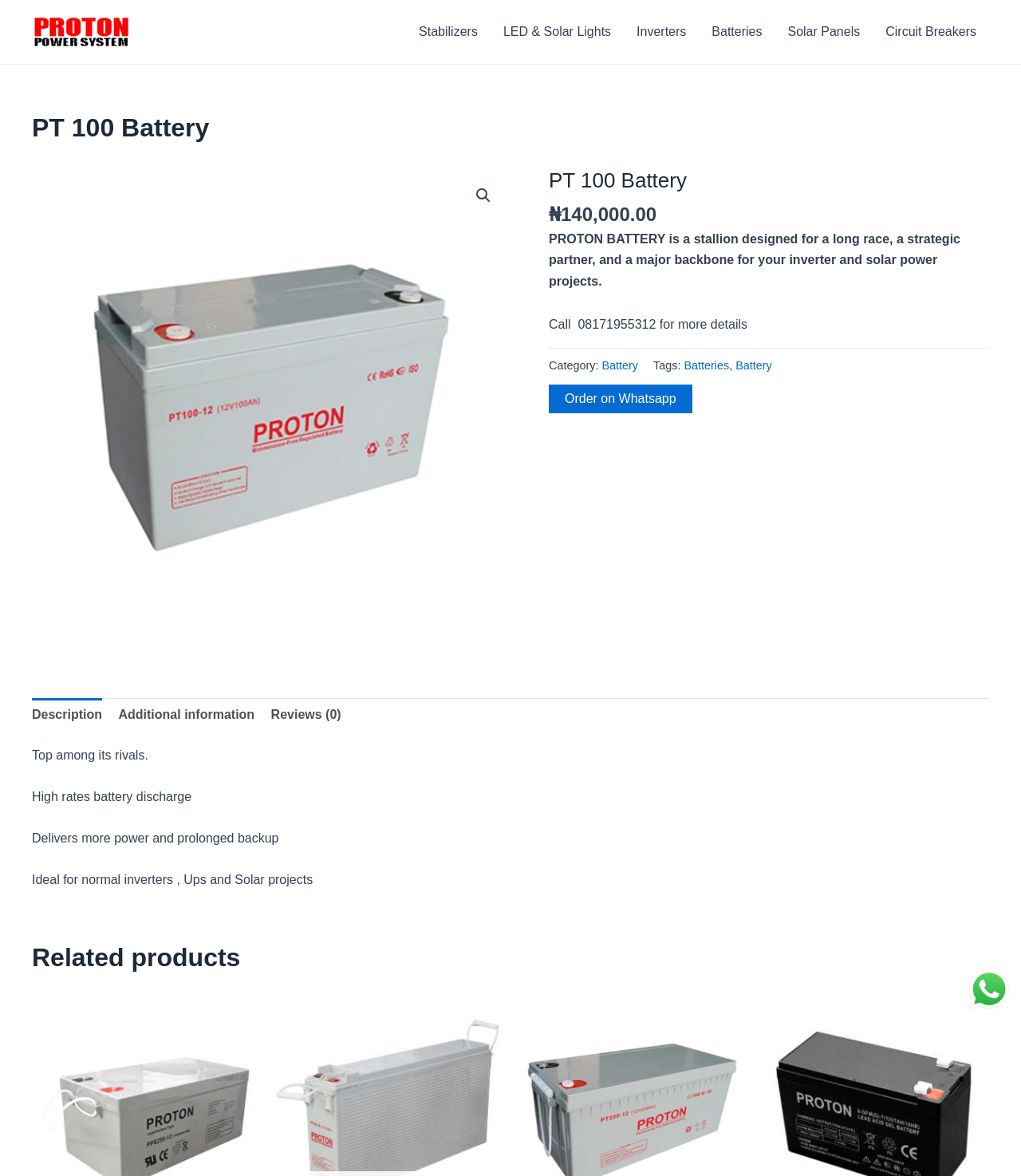Find the bounding box coordinates of the clickable element required to execute the following instruction: "Navigate to the Batteries category". Provide the coordinates as four float numbers between 0 and 1, i.e., [left, top, right, bottom].

[0.685, 0.0, 0.759, 0.054]